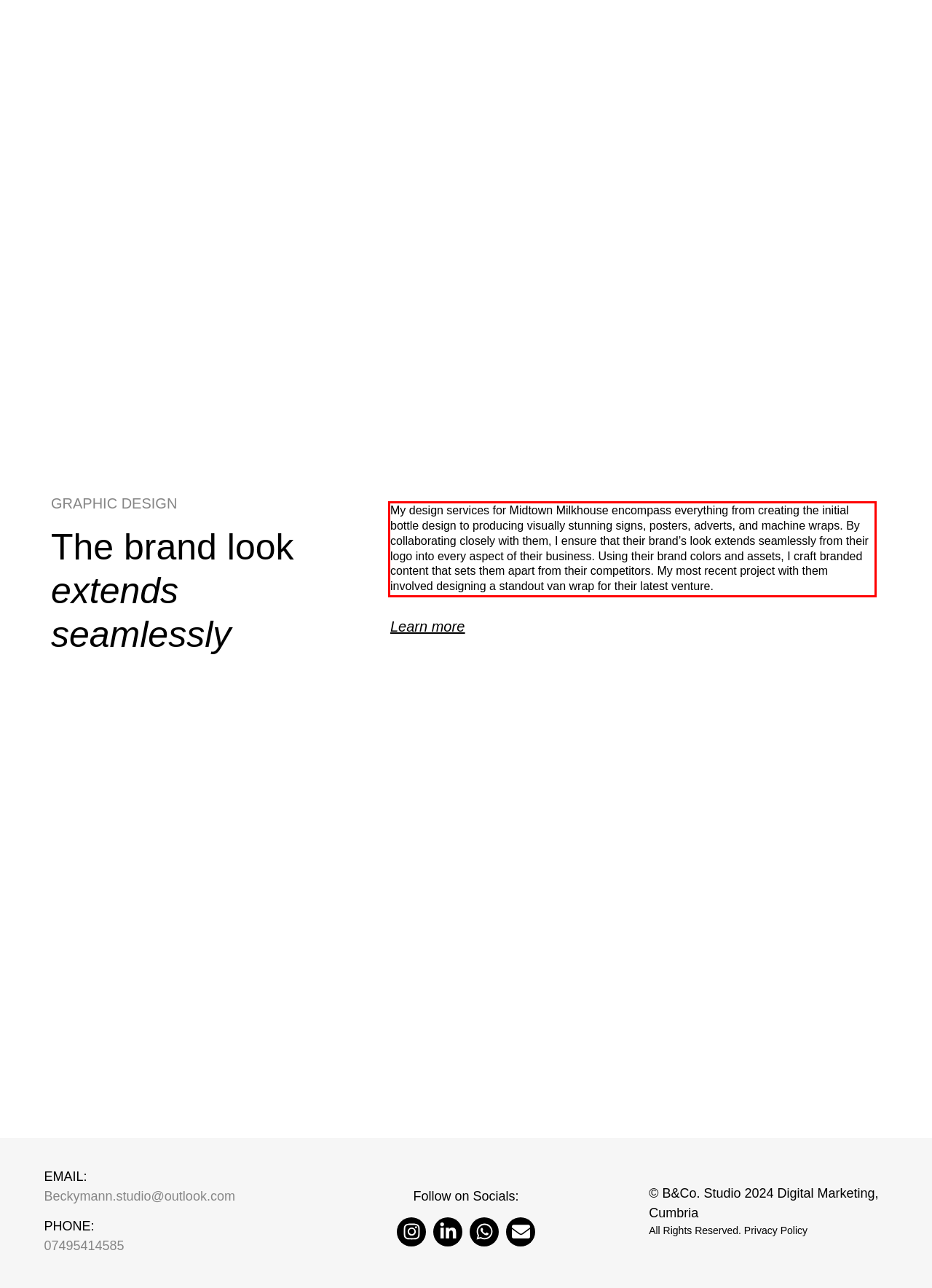Examine the screenshot of the webpage, locate the red bounding box, and generate the text contained within it.

My design services for Midtown Milkhouse encompass everything from creating the initial bottle design to producing visually stunning signs, posters, adverts, and machine wraps. By collaborating closely with them, I ensure that their brand’s look extends seamlessly from their logo into every aspect of their business. Using their brand colors and assets, I craft branded content that sets them apart from their competitors. My most recent project with them involved designing a standout van wrap for their latest venture.